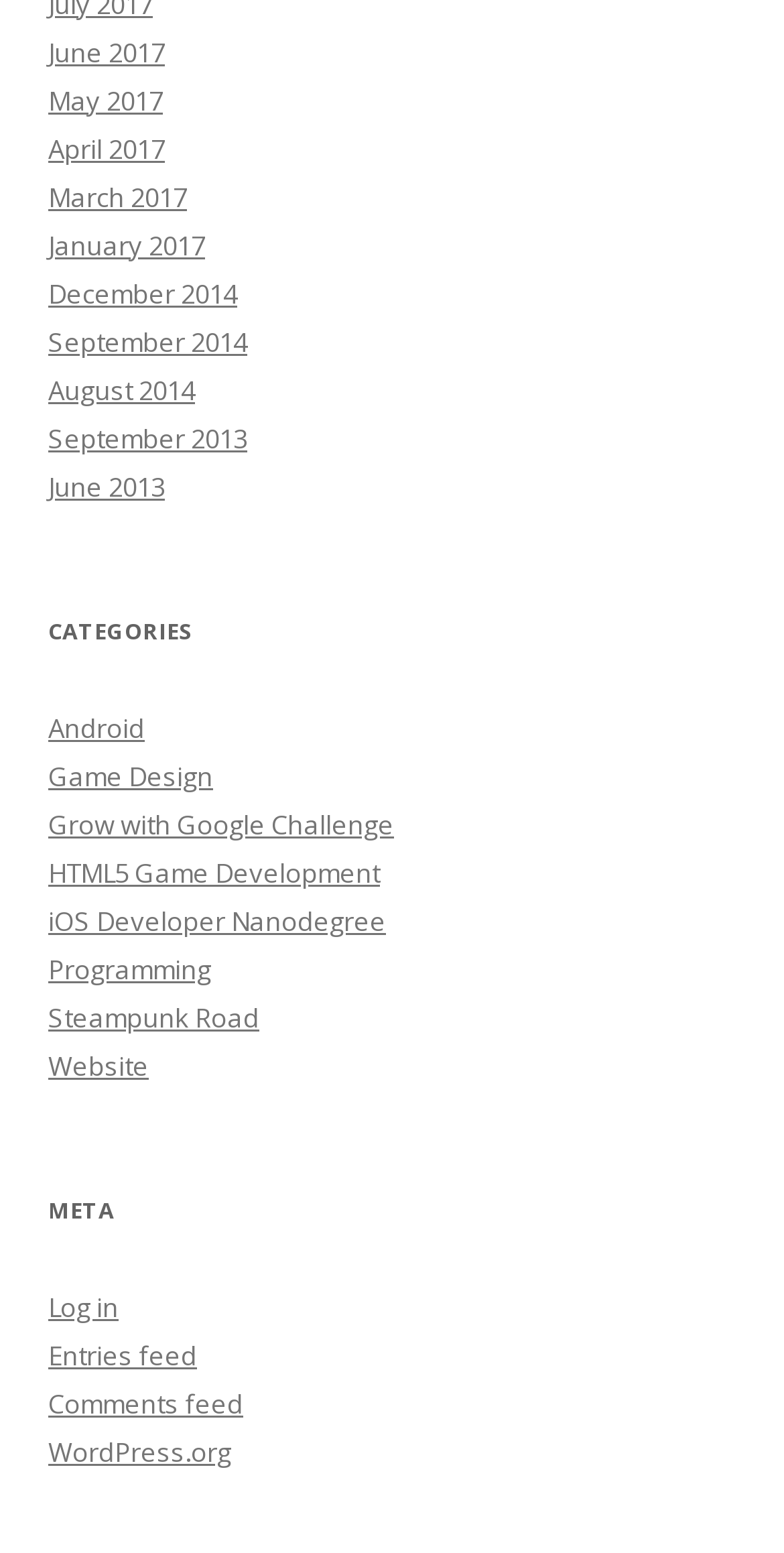Provide a brief response to the question below using one word or phrase:
How many feed links are available?

2